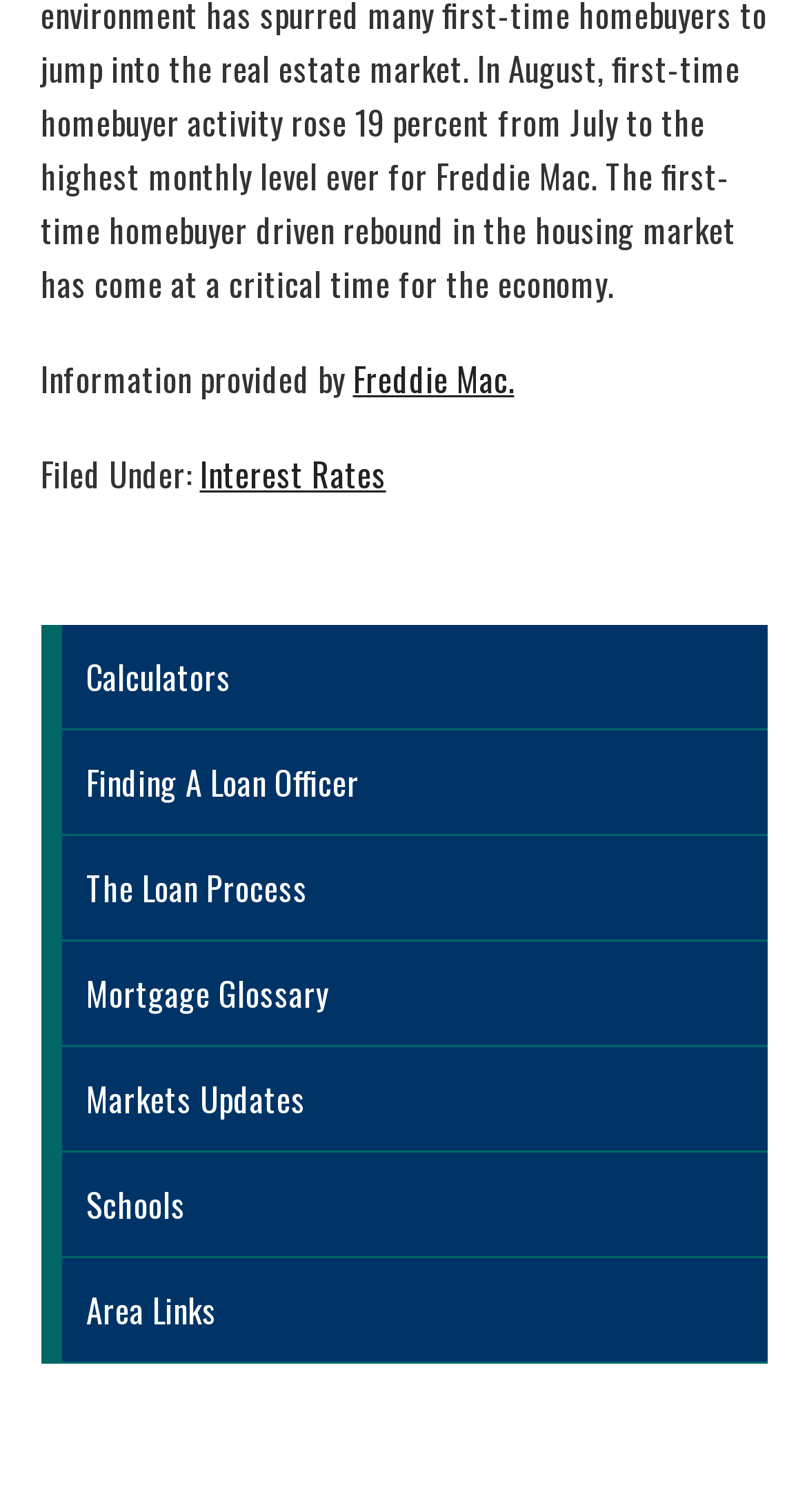Predict the bounding box of the UI element based on the description: "Calculators". The coordinates should be four float numbers between 0 and 1, formatted as [left, top, right, bottom].

[0.05, 0.414, 0.95, 0.483]